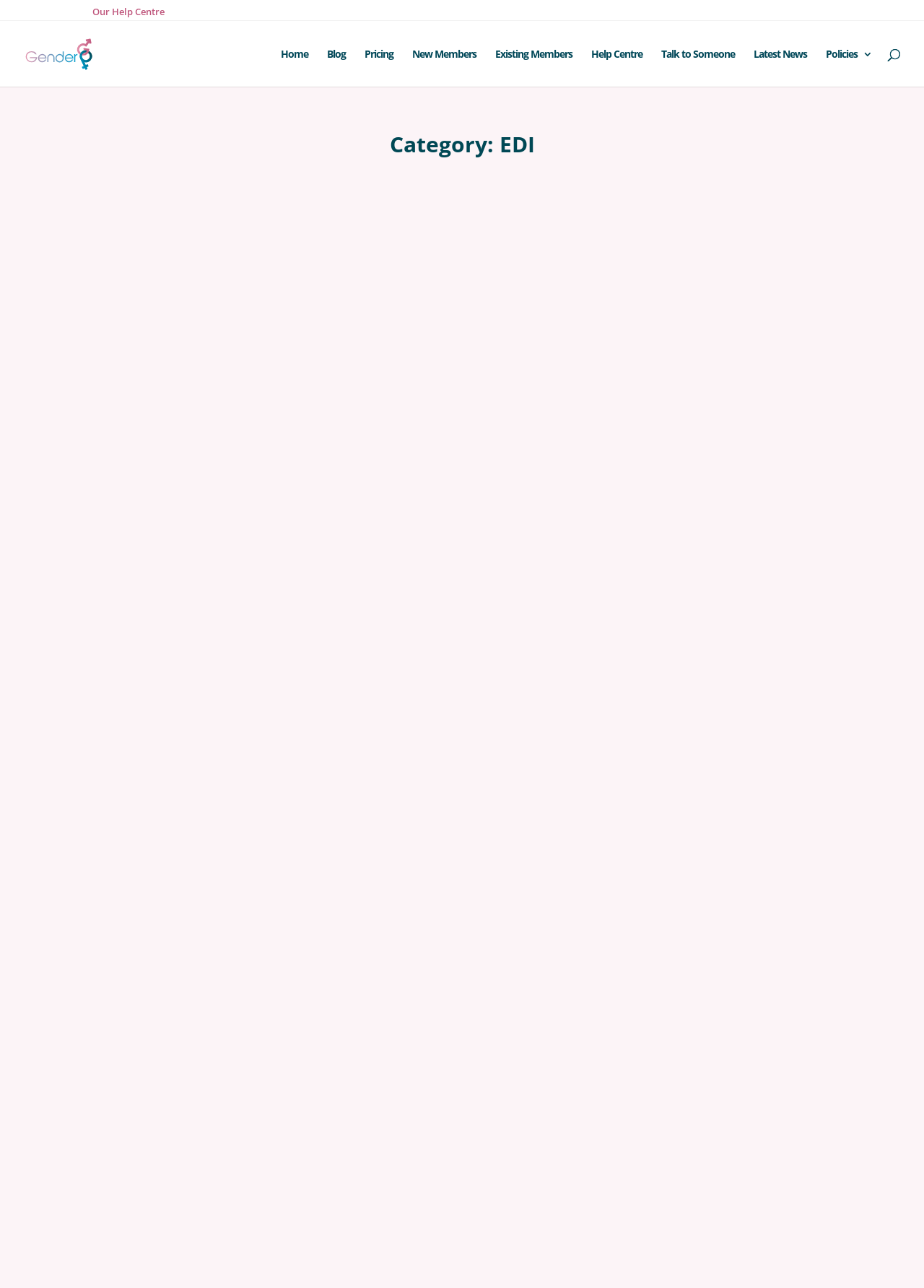What is the purpose of the searchbox on the webpage? Using the information from the screenshot, answer with a single word or phrase.

Search for: